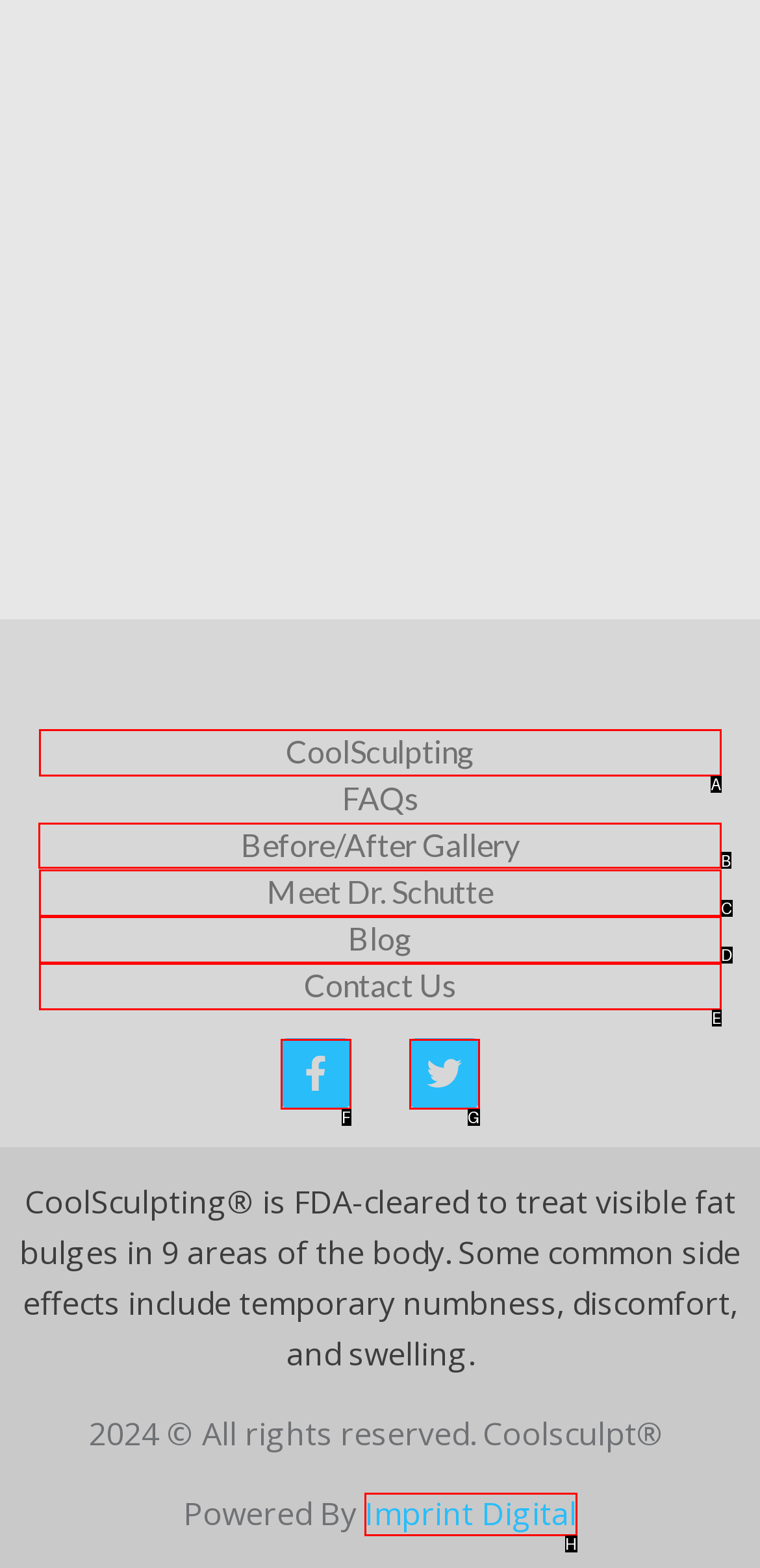To execute the task: Visit the Before/After Gallery, which one of the highlighted HTML elements should be clicked? Answer with the option's letter from the choices provided.

B